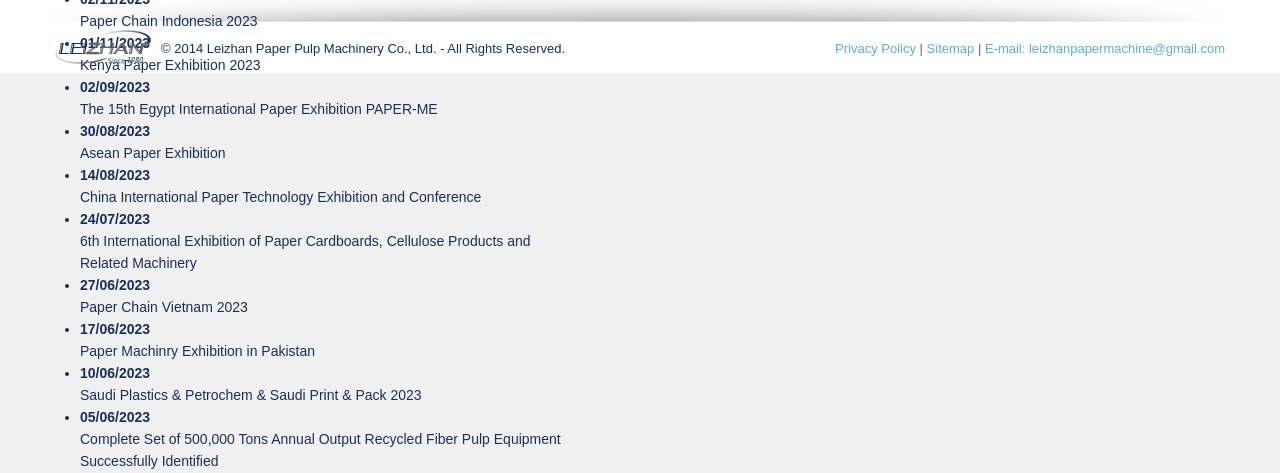Using the description "Kenya Paper Exhibition 2023", locate and provide the bounding box of the UI element.

[0.062, 0.121, 0.204, 0.154]